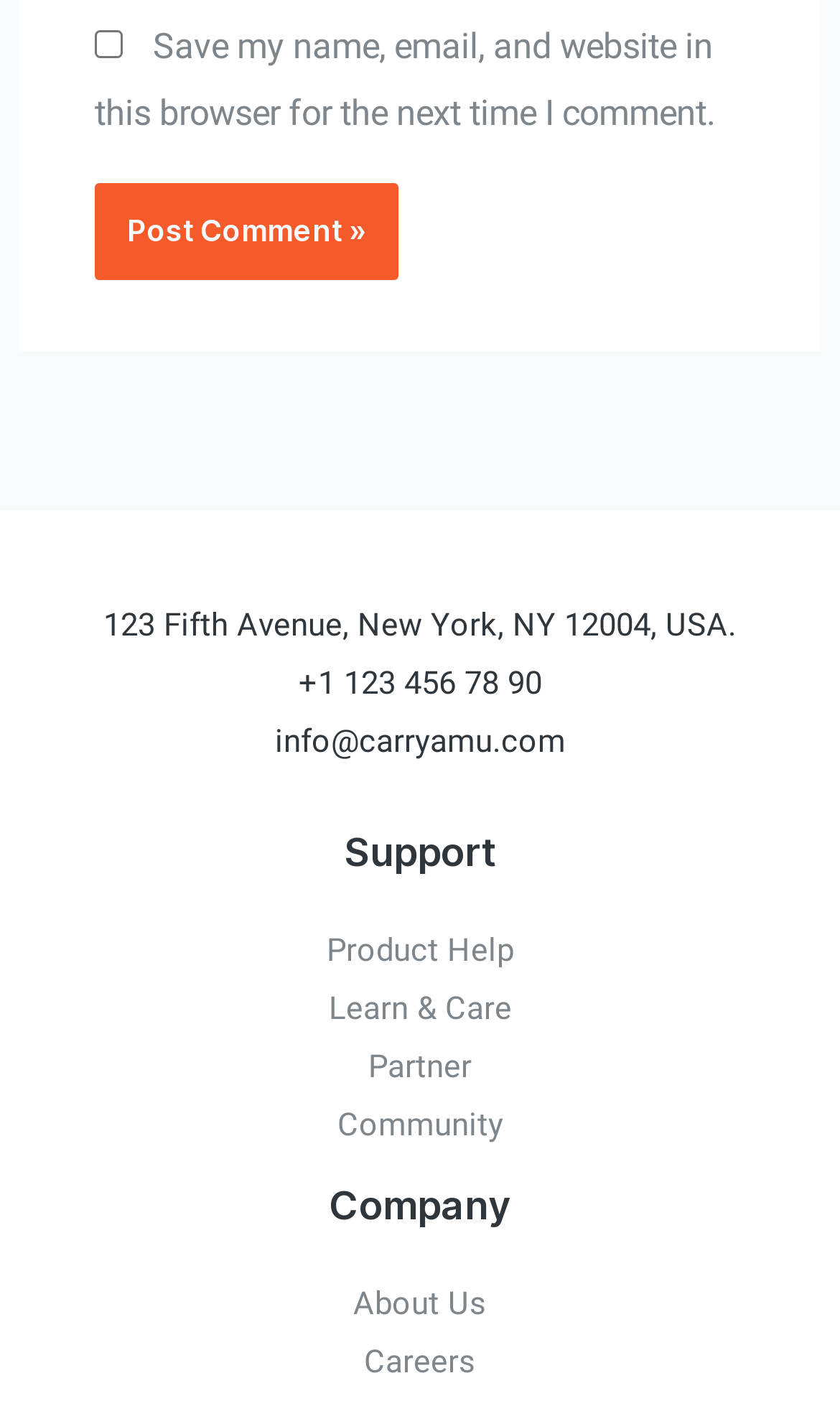Identify the bounding box coordinates of the part that should be clicked to carry out this instruction: "Go to the About Us page".

[0.421, 0.916, 0.579, 0.944]